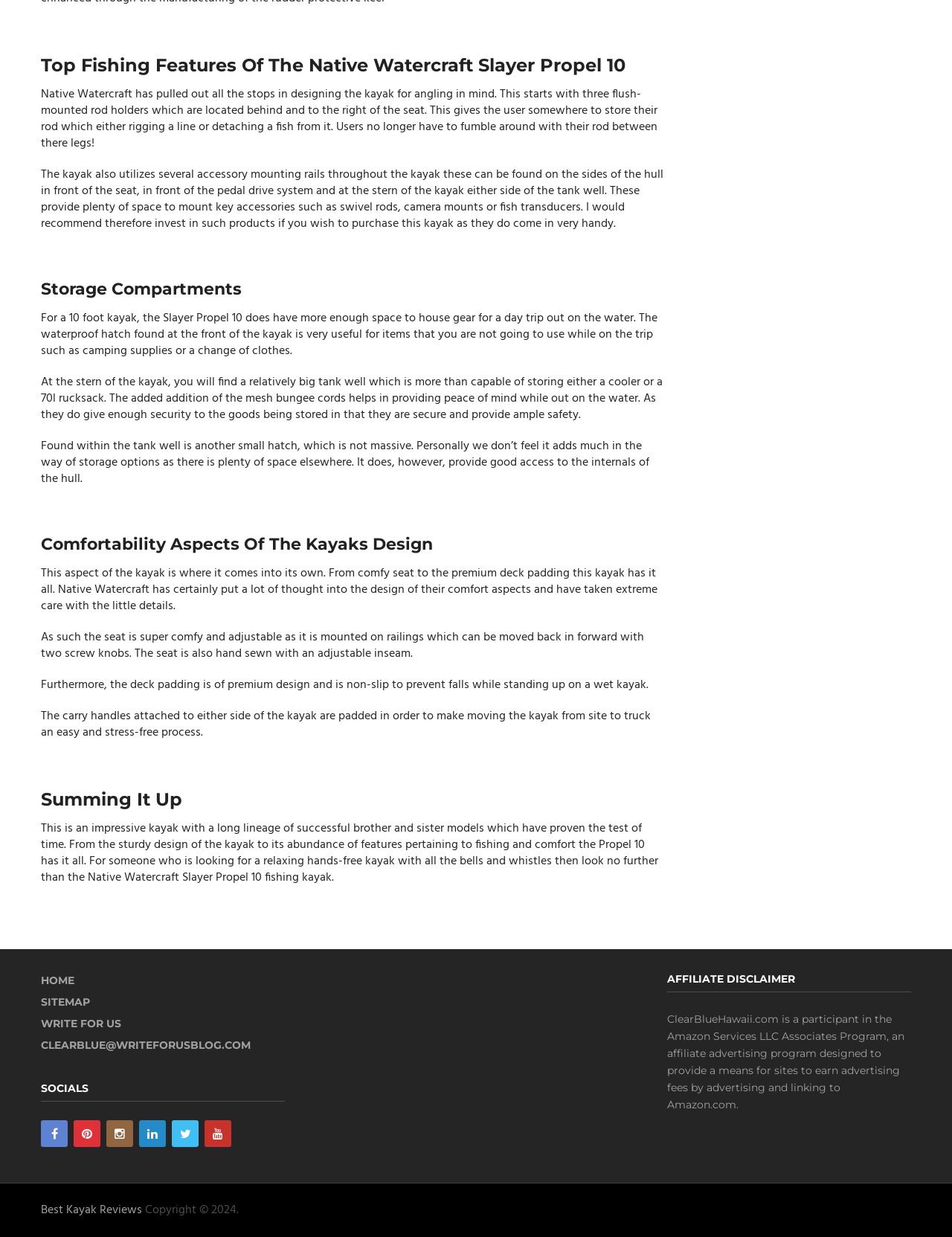What is the main purpose of the Native Watercraft Slayer Propel 10?
Answer the question with a detailed and thorough explanation.

Based on the webpage content, it is clear that the Native Watercraft Slayer Propel 10 is a kayak designed specifically for fishing, with features such as flush-mounted rod holders, accessory mounting rails, and storage compartments for gear.